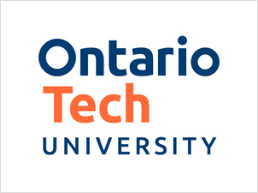Describe every aspect of the image in detail.

The image features the logo of Ontario Tech University, showcasing a modern and vibrant design. The logo prominently displays the words "Ontario Tech" in bold, dark blue text, with "Tech" highlighted in an energetic orange. Below, the word "UNIVERSITY" appears in a clean, blue font, creating a strong visual identity that reflects the institution’s focus on innovation and technology. This branding signifies Ontario Tech University's commitment to providing advanced education and research opportunities in a diverse range of fields, making it a prominent educational institution in Canada.